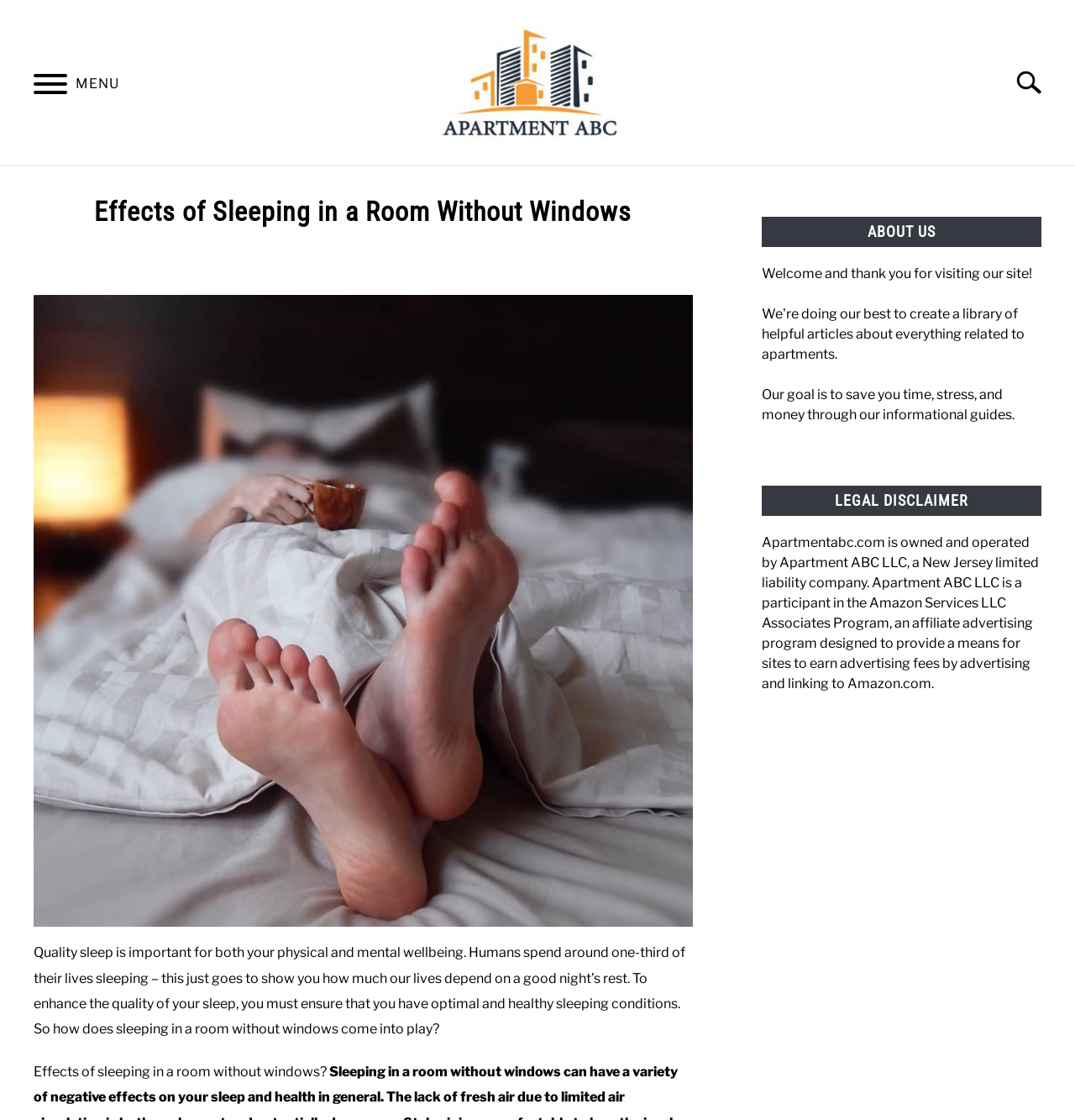Who wrote the article 'Effects of Sleeping in a Room Without Windows'?
Answer briefly with a single word or phrase based on the image.

Melanie Asiba